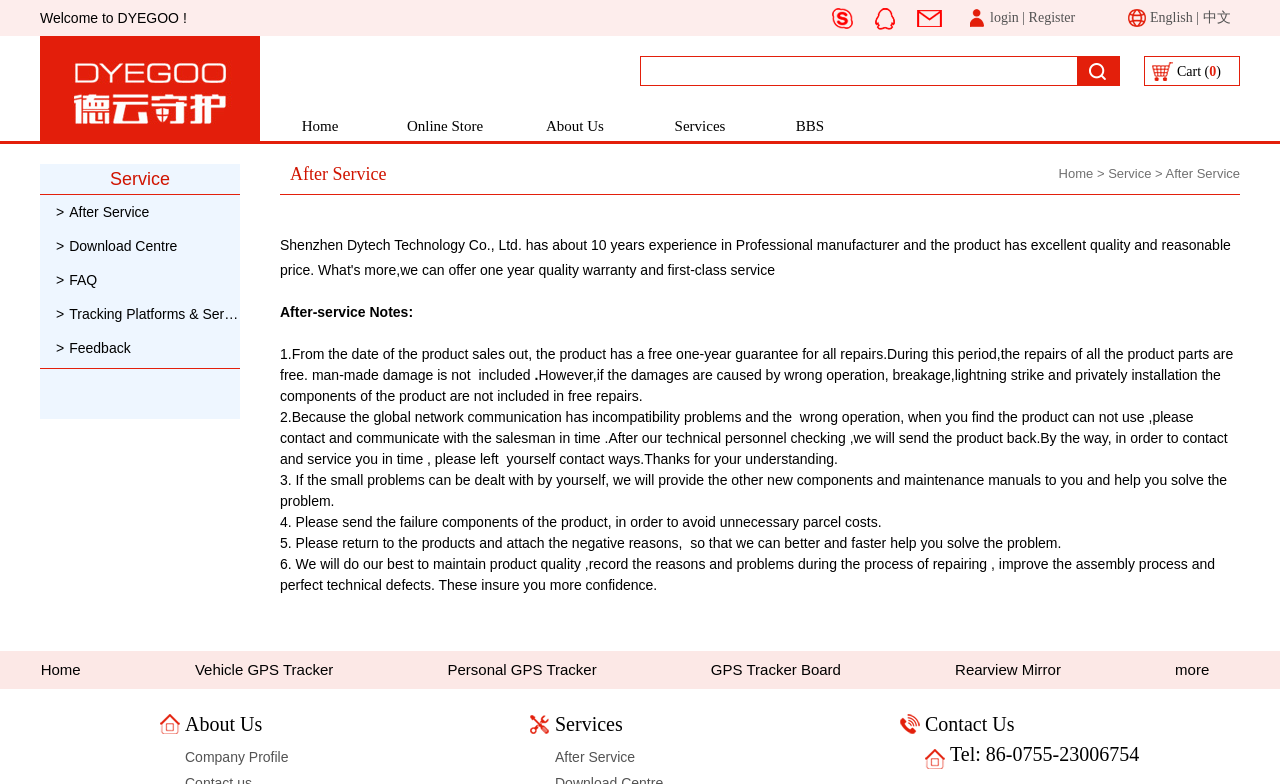Produce an elaborate caption capturing the essence of the webpage.

The webpage is titled "Service" and has a welcoming message "Welcome to DYEGOO!" at the top left corner. Below the welcome message, there are several links and images aligned horizontally, including login and register options, as well as language selection options.

On the left side of the page, there is a navigation menu with links to different sections, including "Home", "Online Store", "About Us", "Services", "BBS", and "After Service". Below the navigation menu, there are more links to specific pages, such as "Download Centre", "FAQ", "Tracking Platforms & Servers", and "Feedback".

The main content of the page is divided into two sections. The top section has a heading "After Service" and provides information about the company's after-sales service policies, including warranty periods, repair procedures, and customer responsibilities.

The bottom section has a heading "About Us" and provides information about the company, including its profile, services, and contact details. There are also links to other pages, such as "Company Profile", "After Service", and "Contact Us".

Throughout the page, there are several images and icons, including a logo at the top right corner and various buttons and links. The page also has a search box and a cart icon at the top right corner.